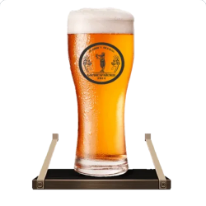Provide a comprehensive description of the image.

The image features a tall, elegantly shaped pint glass filled with a refreshing golden beer, topped with a thick, frothy head. The glass displays a circular logo or label that features a decorative design, indicating the brand or type of beer, suggesting a crafted or premium quality beverage. The pint is placed on a sturdy, dark-colored wooden serving tray with metal handles, enhancing its presentation. This image is likely associated with a beer product, specifically from a brand like "Bakhchisaray," which may suggest its local or regional significance in the brewing industry.